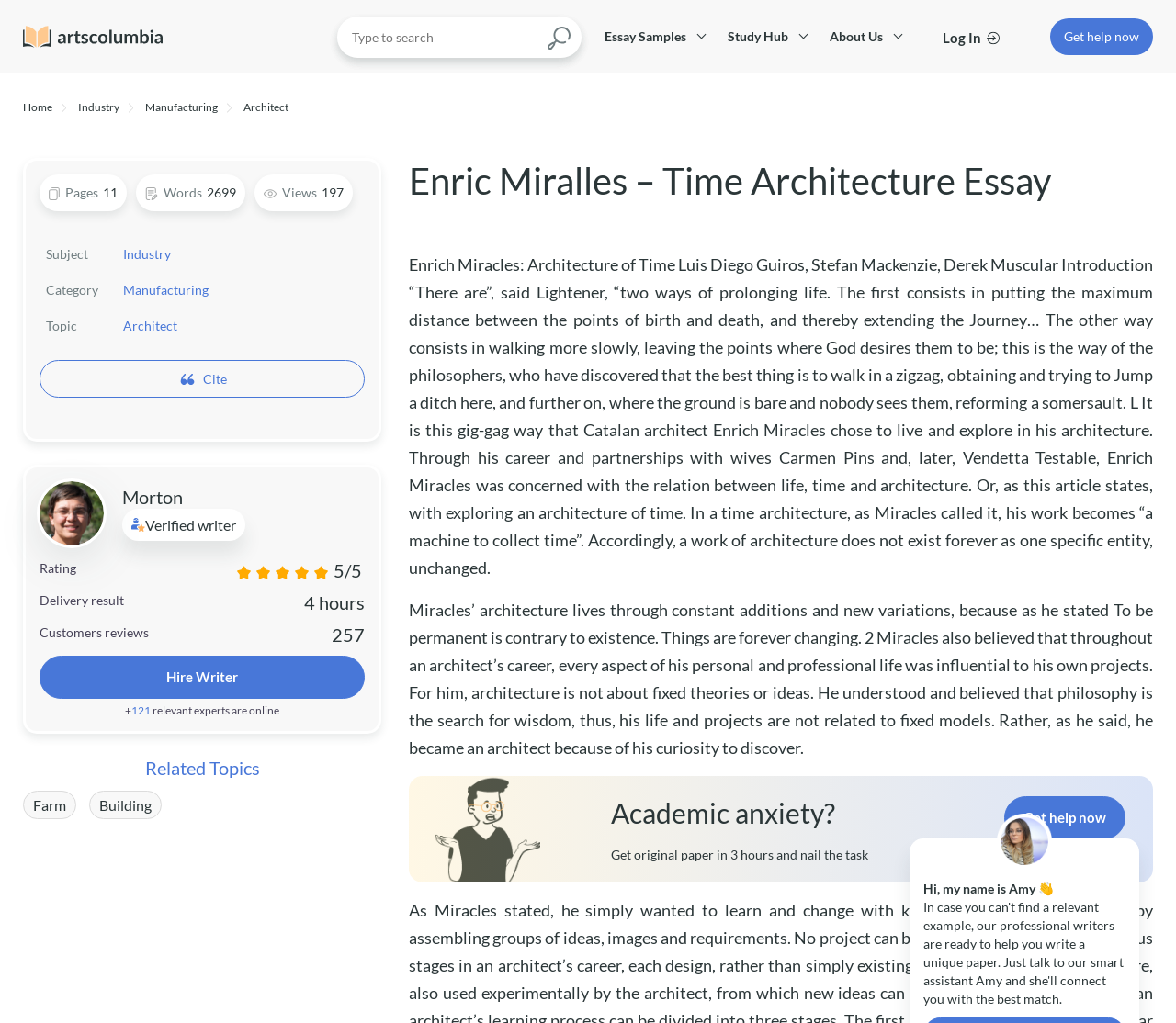Show the bounding box coordinates for the HTML element described as: "Architect".

[0.207, 0.098, 0.245, 0.111]